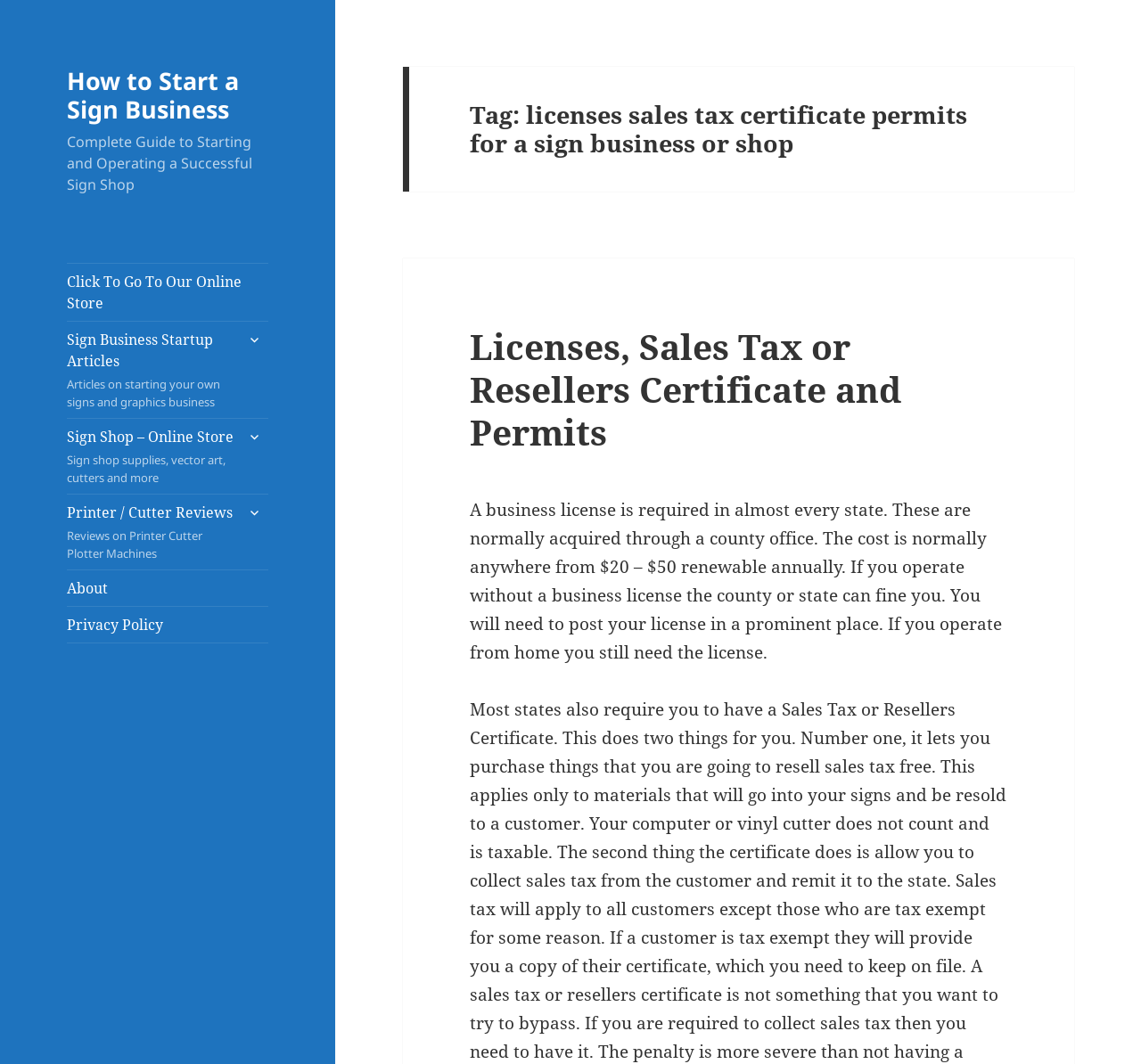Pinpoint the bounding box coordinates of the clickable element to carry out the following instruction: "Expand the child menu."

[0.21, 0.305, 0.235, 0.332]